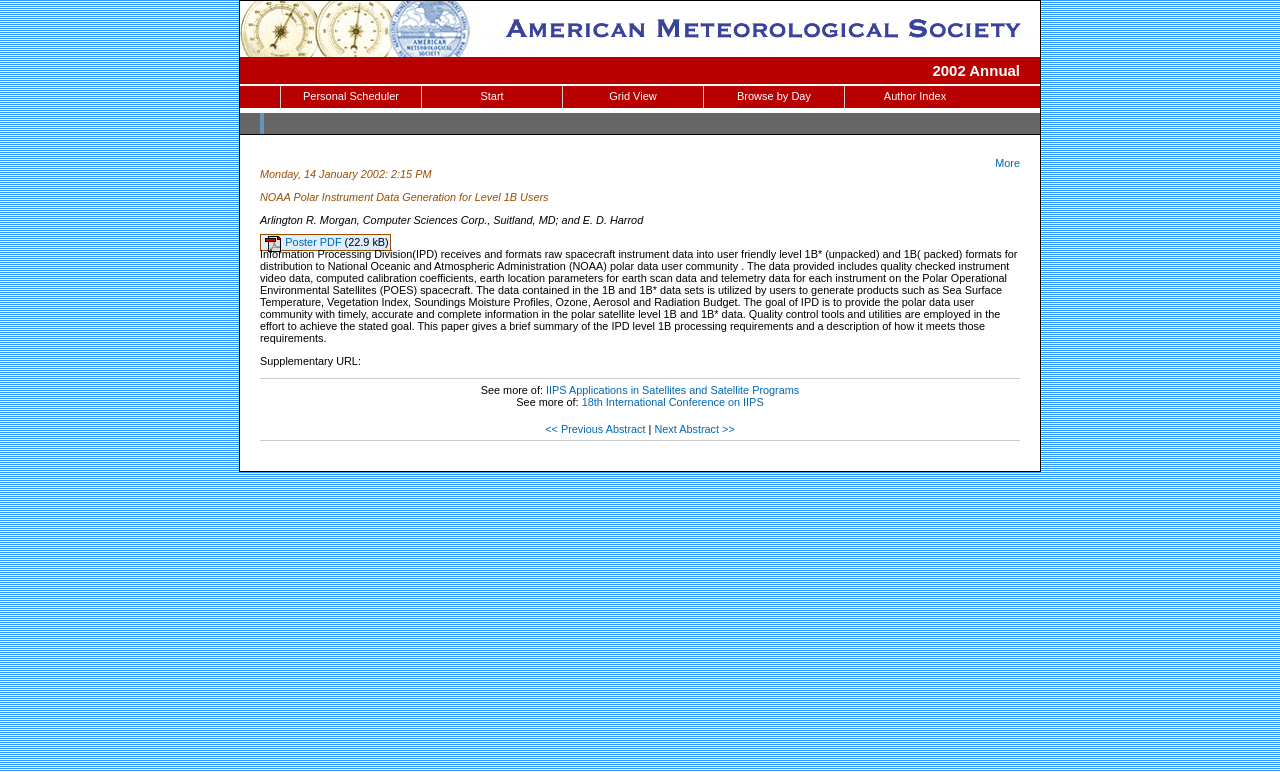What is the date and time of the event?
Answer with a single word or short phrase according to what you see in the image.

Monday, 14 January 2002: 2:15 PM